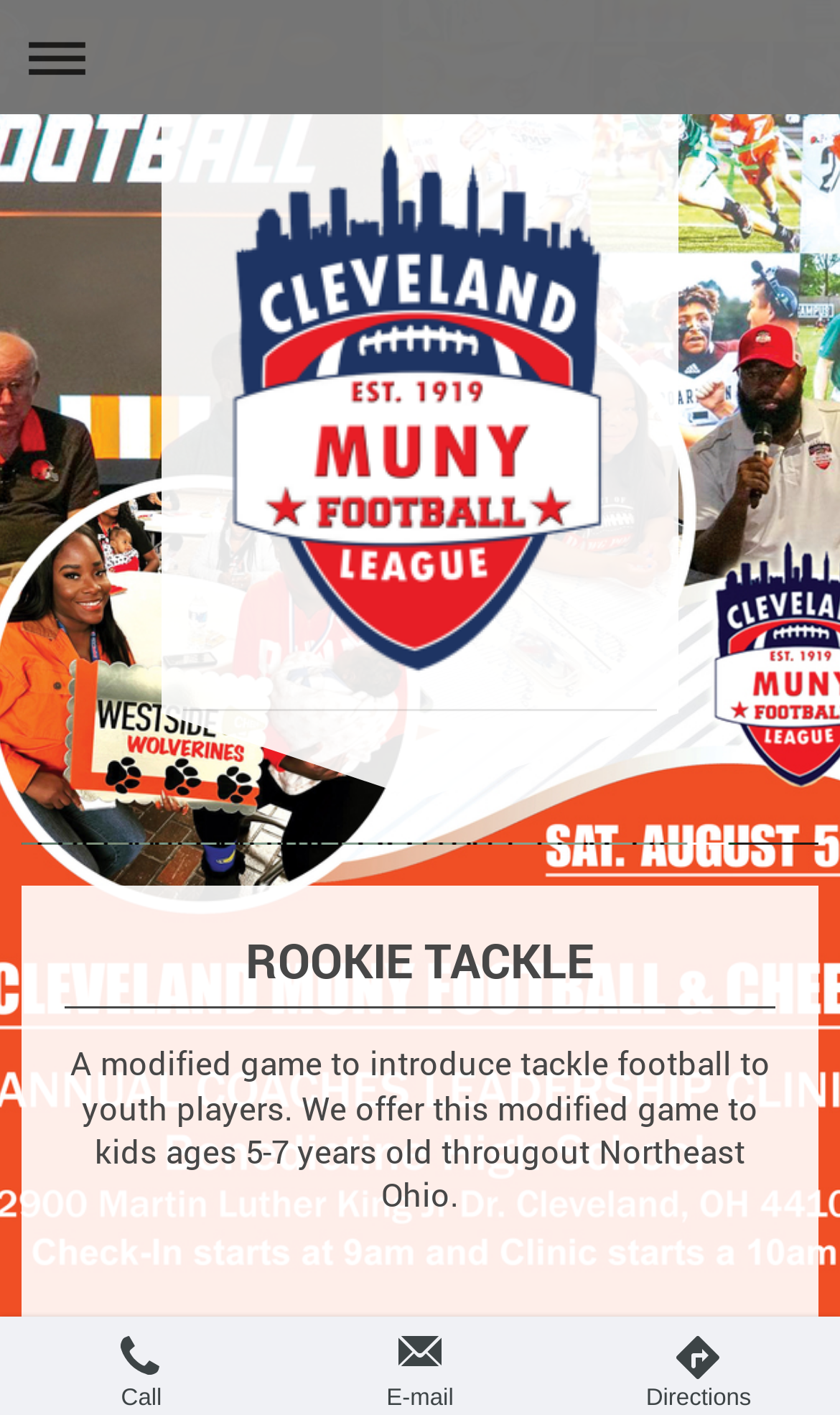What is the name of the league?
Based on the visual, give a brief answer using one word or a short phrase.

Cleveland Muny Football League